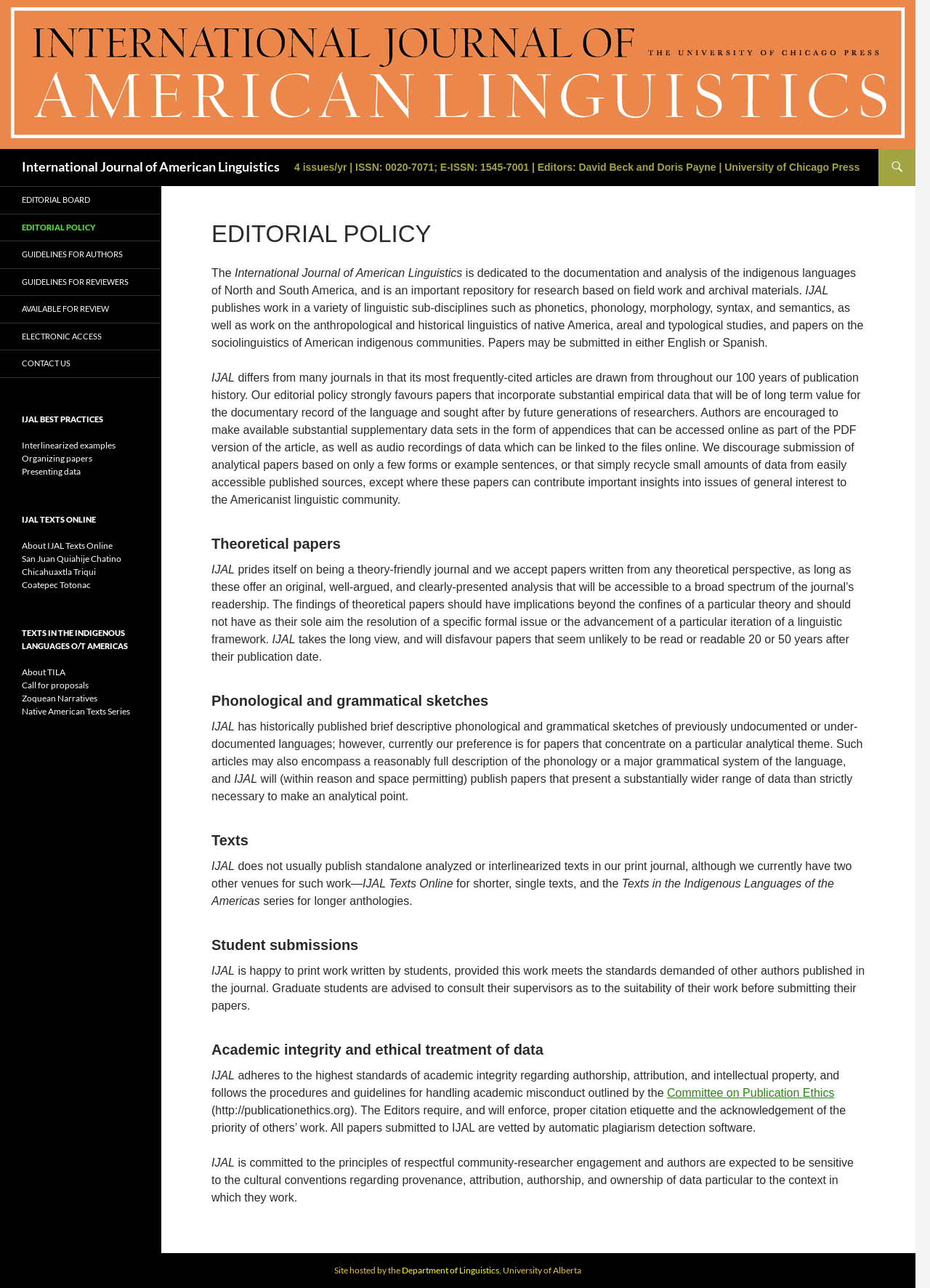With reference to the image, please provide a detailed answer to the following question: What is the preferred format for submitting papers?

I found the answer by reading the section 'EDITORIAL POLICY' which states that the journal 'strongly favours papers that incorporate substantial empirical data that will be of long term value for the documentary record of the language'.